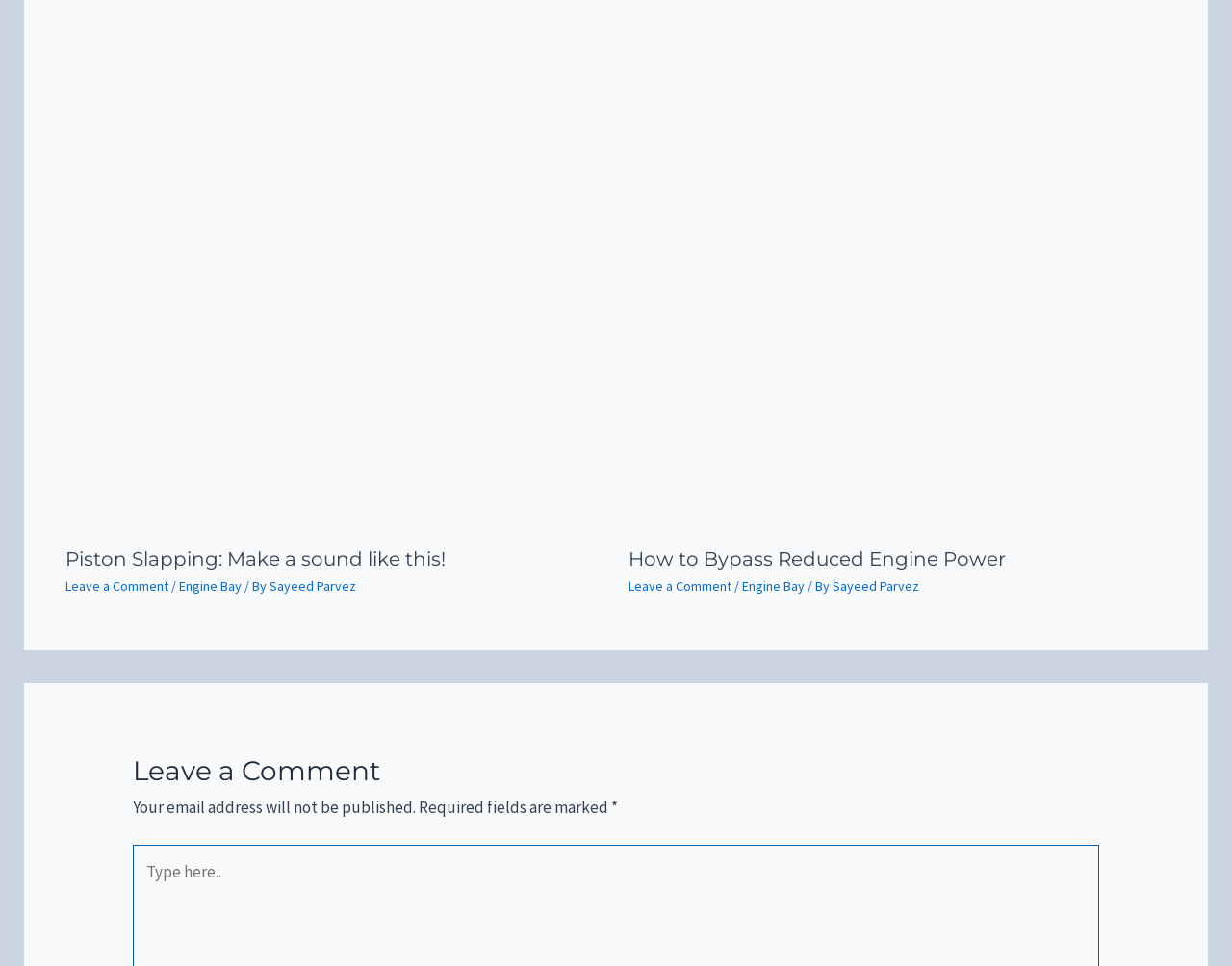What is the purpose of the text field at the bottom of the webpage?
Respond to the question with a single word or phrase according to the image.

Leave a comment